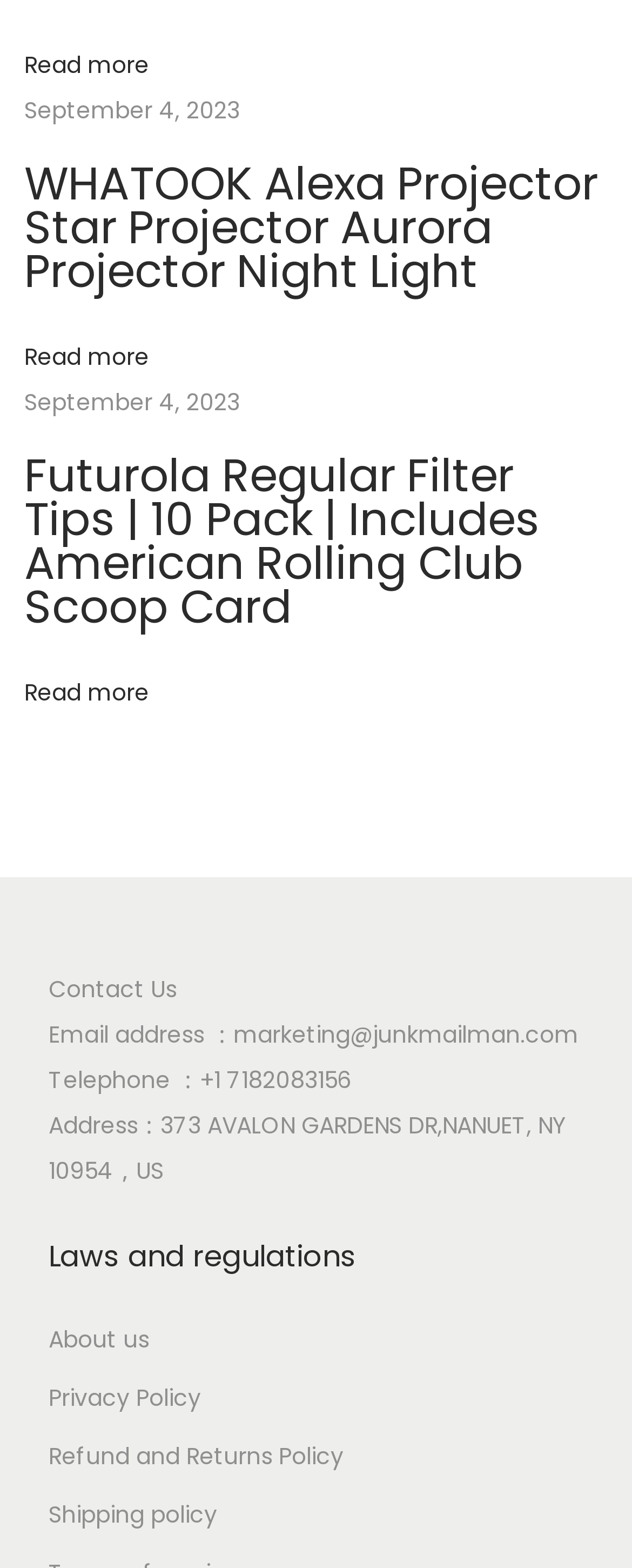Find the bounding box of the element with the following description: "Refund and Returns Policy". The coordinates must be four float numbers between 0 and 1, formatted as [left, top, right, bottom].

[0.077, 0.918, 0.544, 0.939]